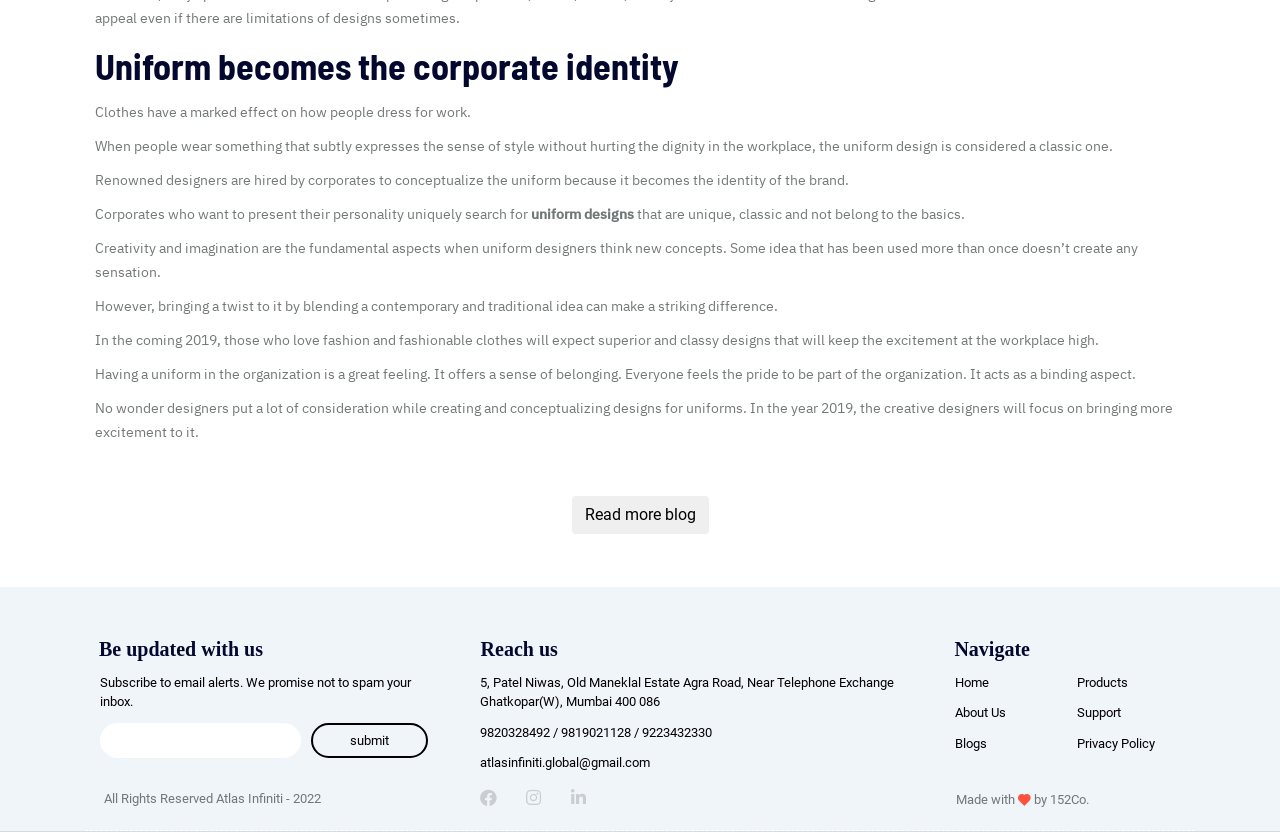Could you locate the bounding box coordinates for the section that should be clicked to accomplish this task: "Subscribe to email alerts".

[0.078, 0.869, 0.235, 0.911]